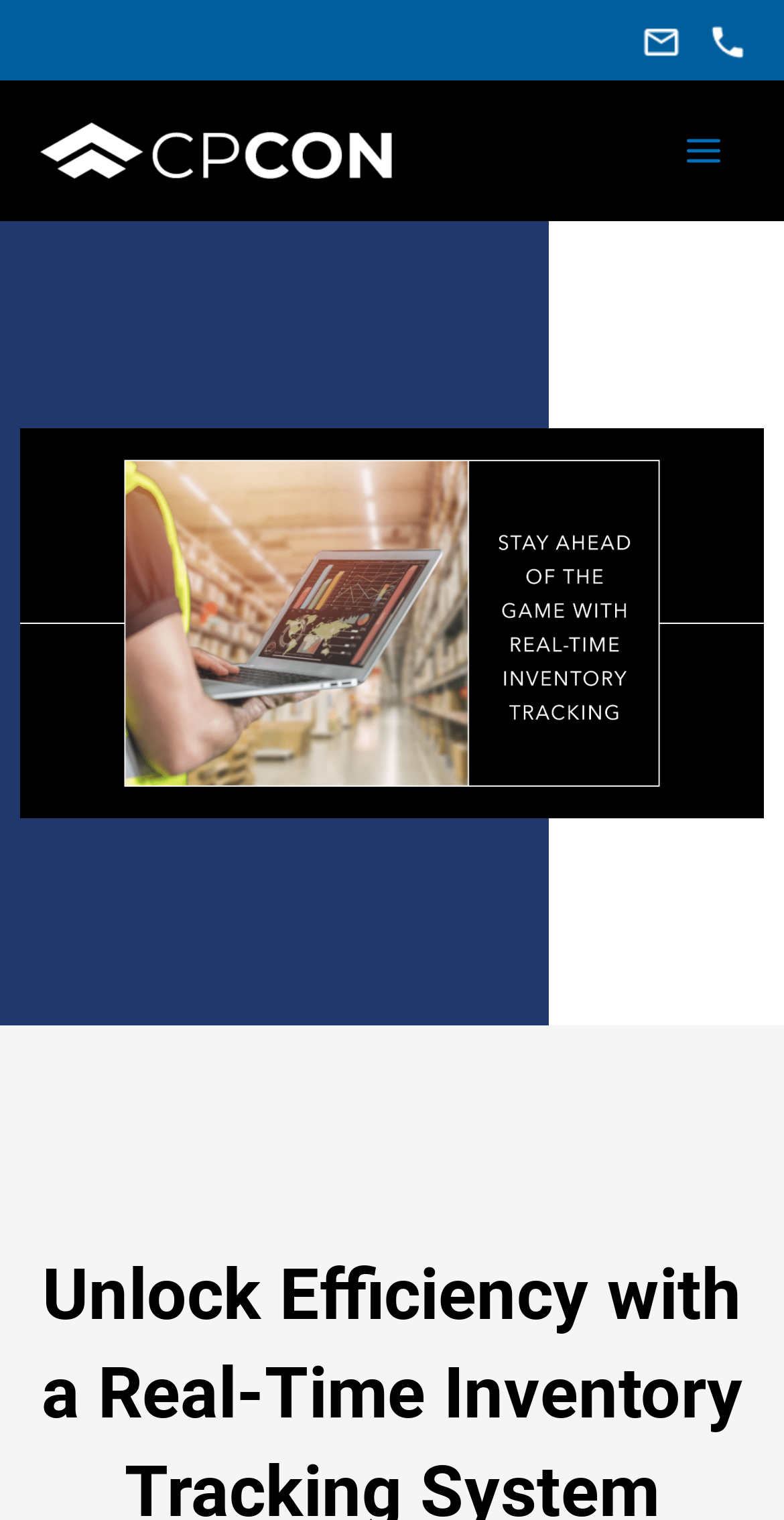Please find the bounding box coordinates in the format (top-left x, top-left y, bottom-right x, bottom-right y) for the given element description. Ensure the coordinates are floating point numbers between 0 and 1. Description: alt="CPCON"

[0.051, 0.087, 0.5, 0.108]